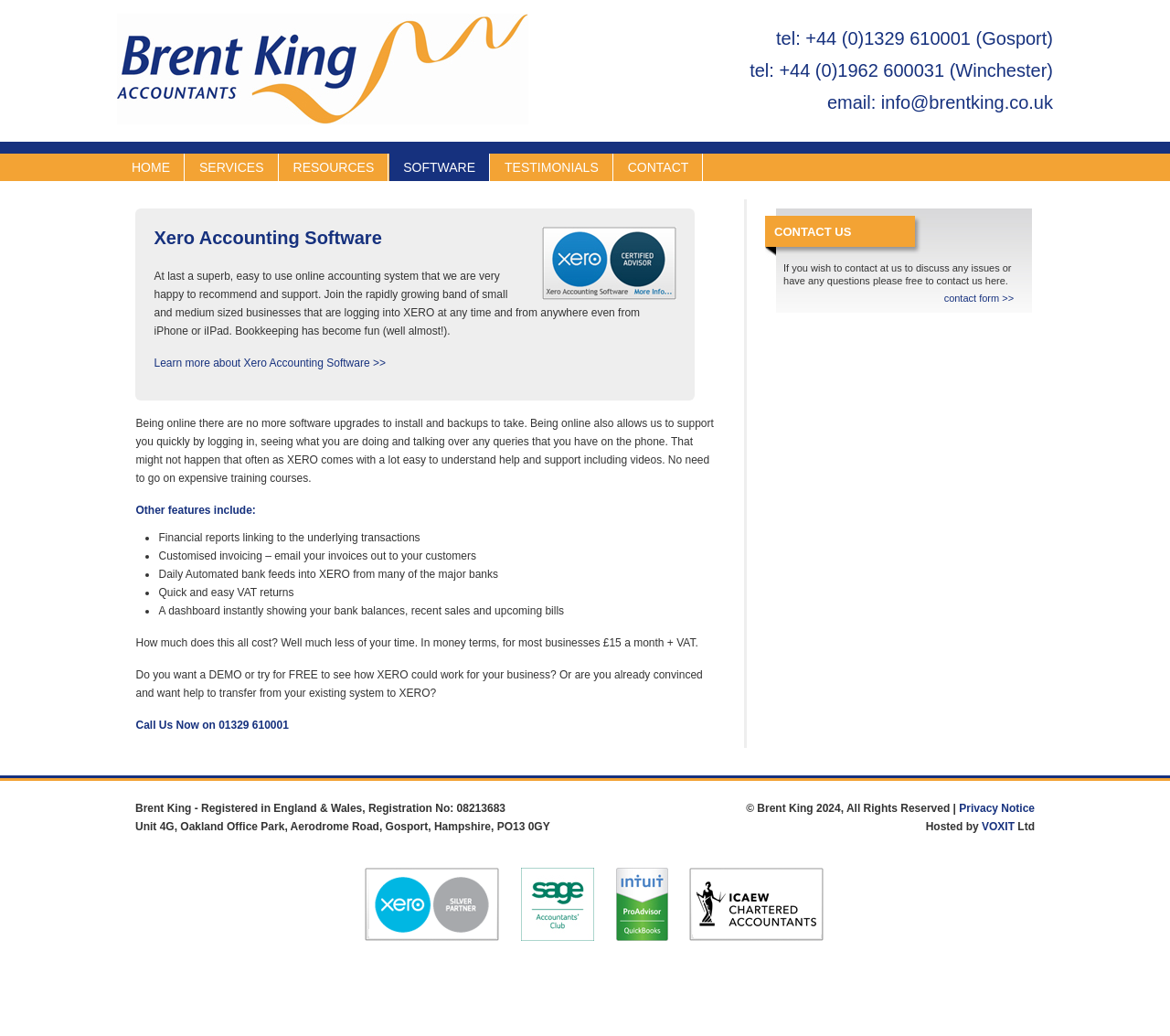Please provide the bounding box coordinates for the element that needs to be clicked to perform the instruction: "click on the 'Register' link". The coordinates must consist of four float numbers between 0 and 1, formatted as [left, top, right, bottom].

None